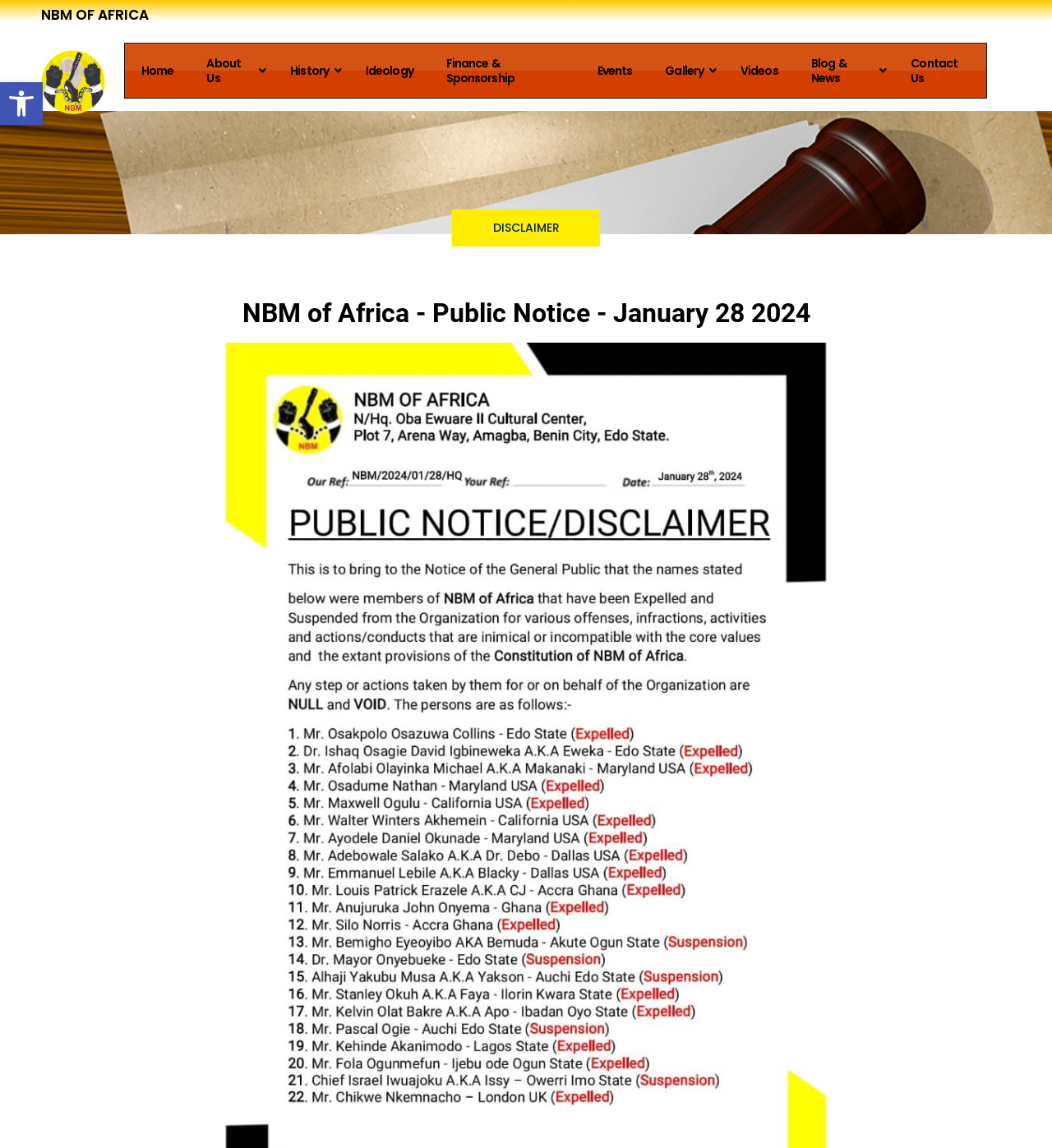Given the element description: "Open toolbar Accessibility Tools", predict the bounding box coordinates of this UI element. The coordinates must be four float numbers between 0 and 1, given as [left, top, right, bottom].

[0.0, 0.072, 0.041, 0.109]